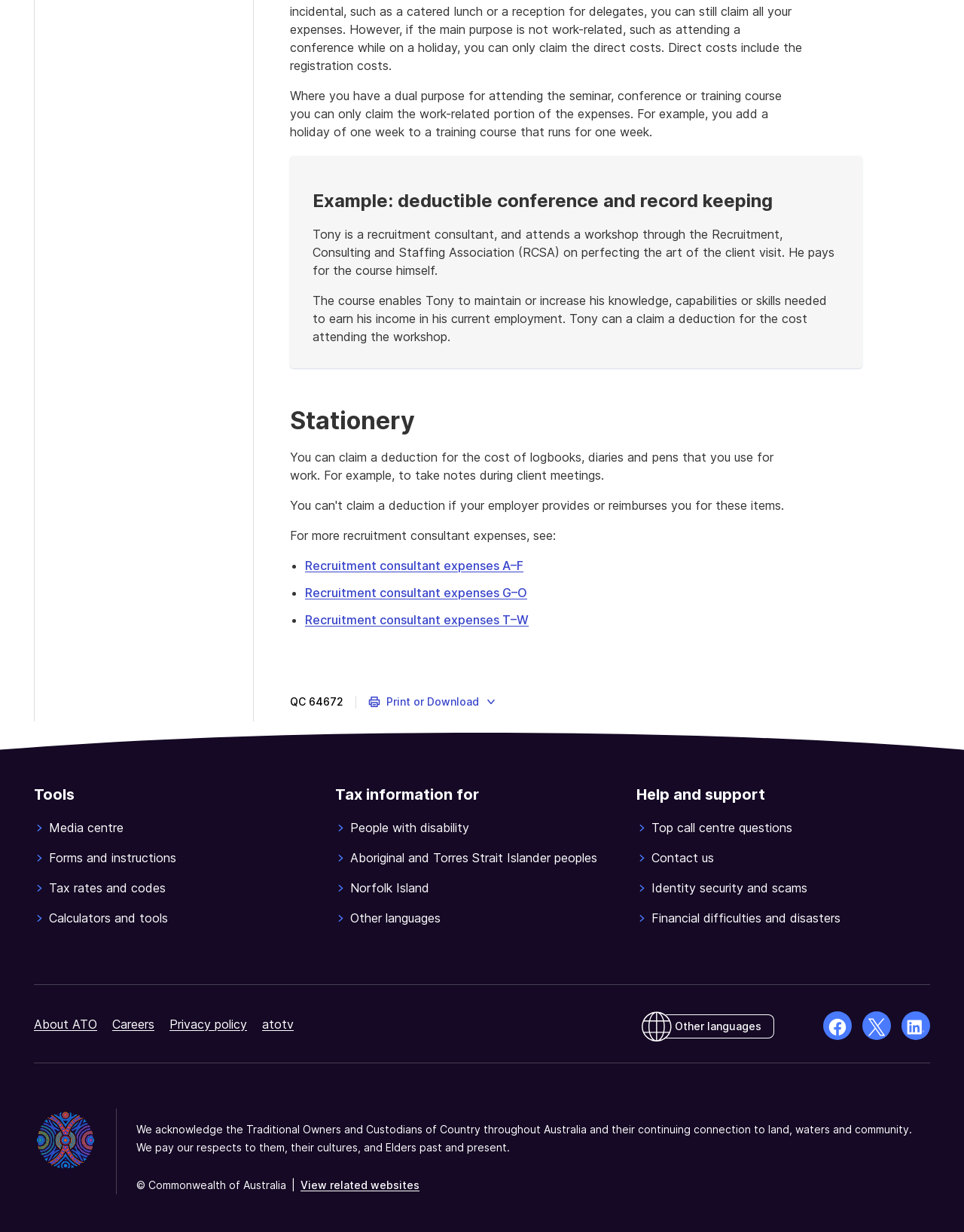Locate the bounding box coordinates of the UI element described by: "Other languages". The bounding box coordinates should consist of four float numbers between 0 and 1, i.e., [left, top, right, bottom].

[0.688, 0.824, 0.803, 0.843]